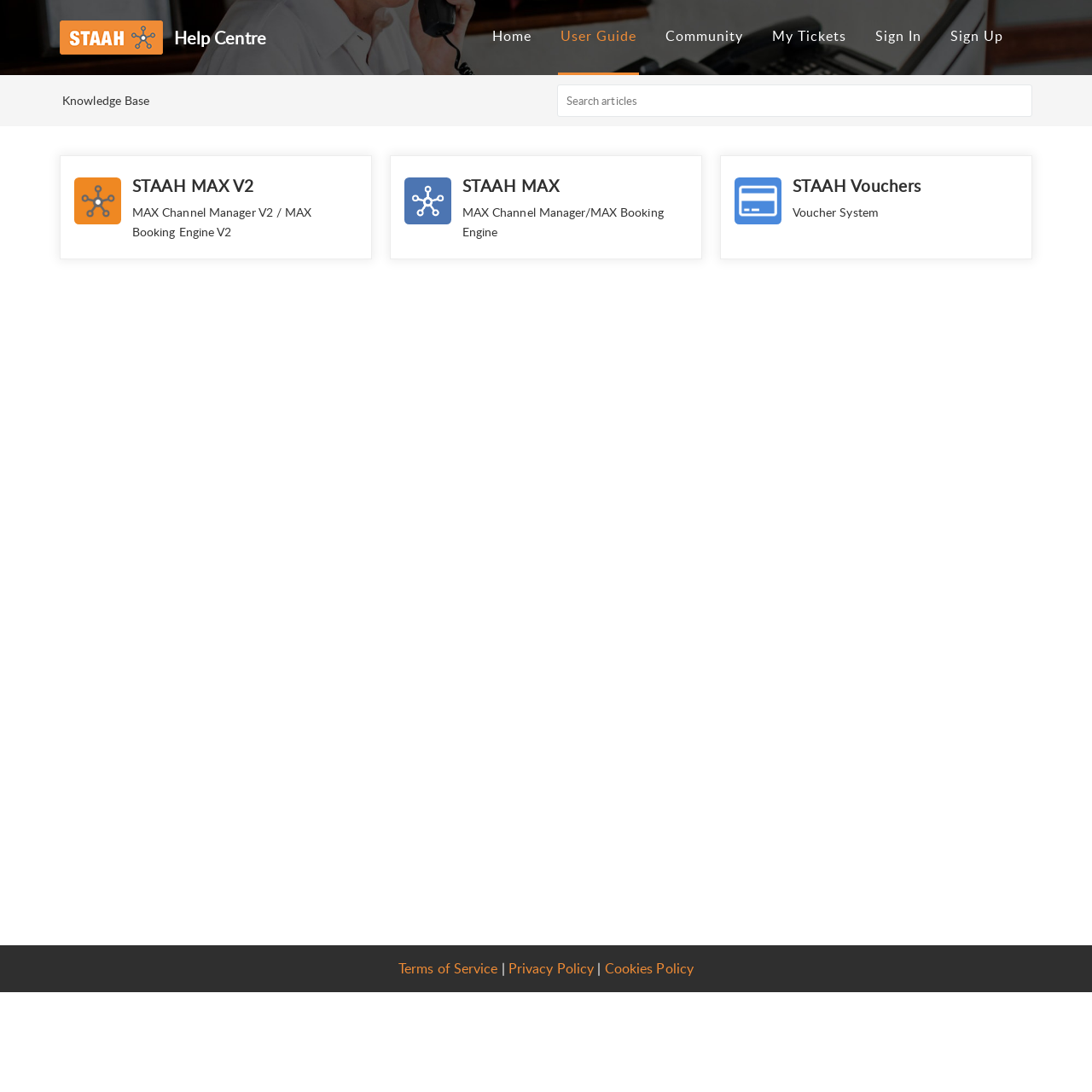What is the main purpose of this webpage? Based on the image, give a response in one word or a short phrase.

Help Centre